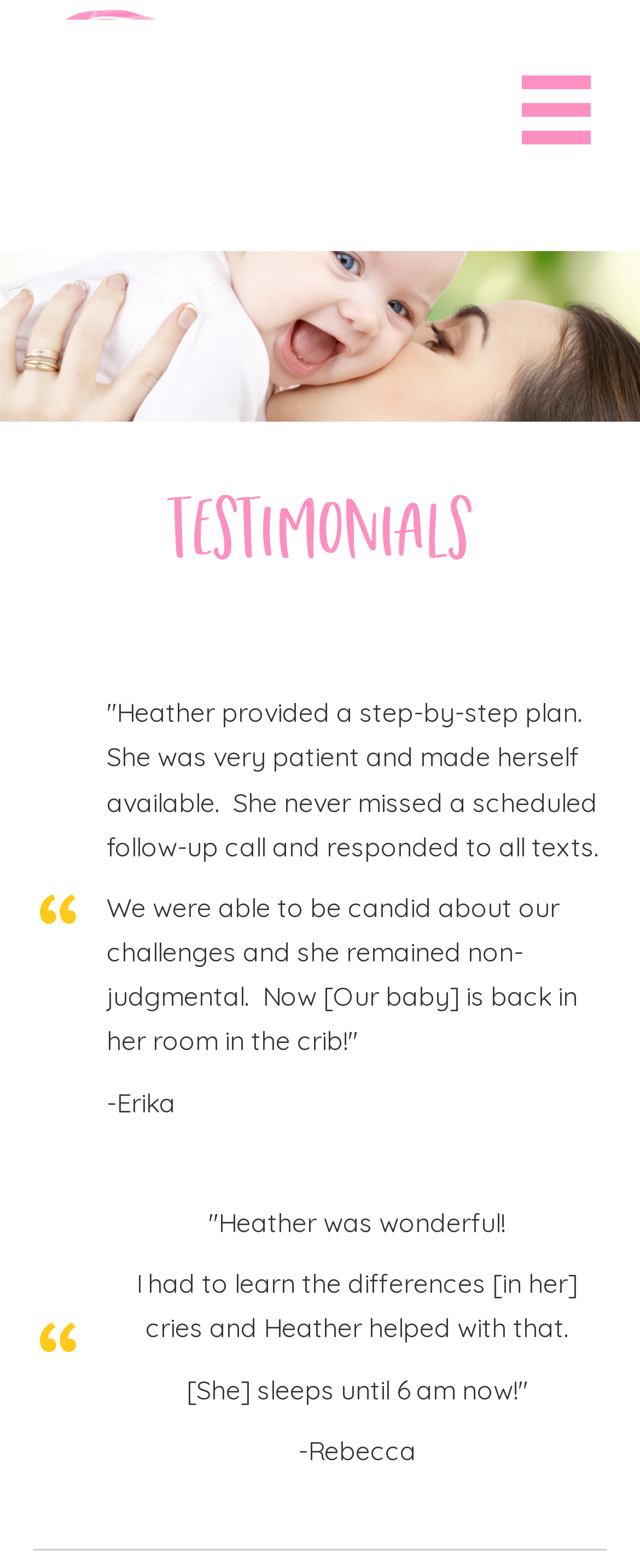Determine the bounding box coordinates for the HTML element mentioned in the following description: "aria-label="Menu"". The coordinates should be a list of four floats ranging from 0 to 1, represented as [left, top, right, bottom].

[0.778, 0.033, 0.958, 0.107]